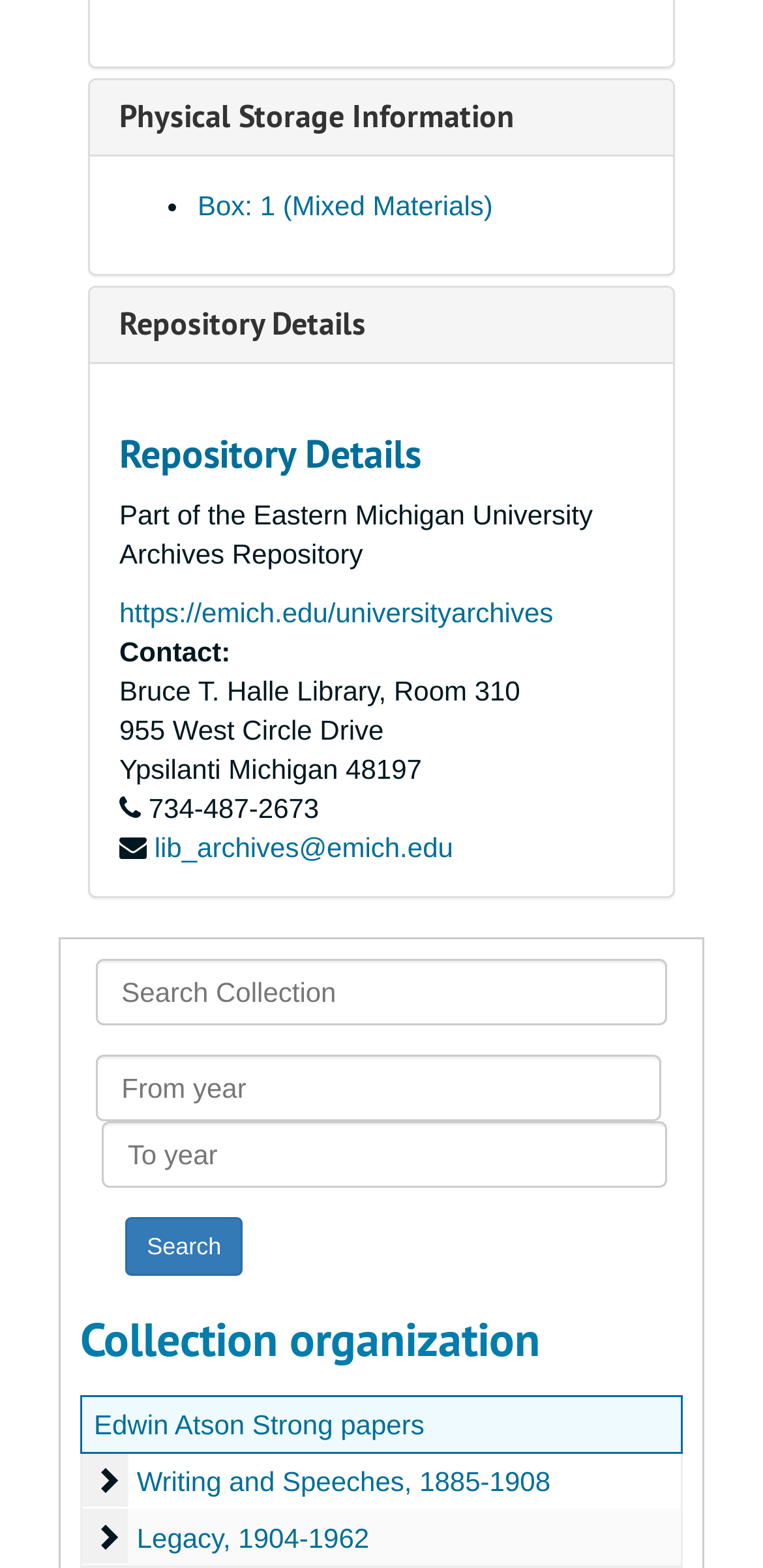Please identify the coordinates of the bounding box for the clickable region that will accomplish this instruction: "Visit Repository Details".

[0.156, 0.194, 0.479, 0.22]